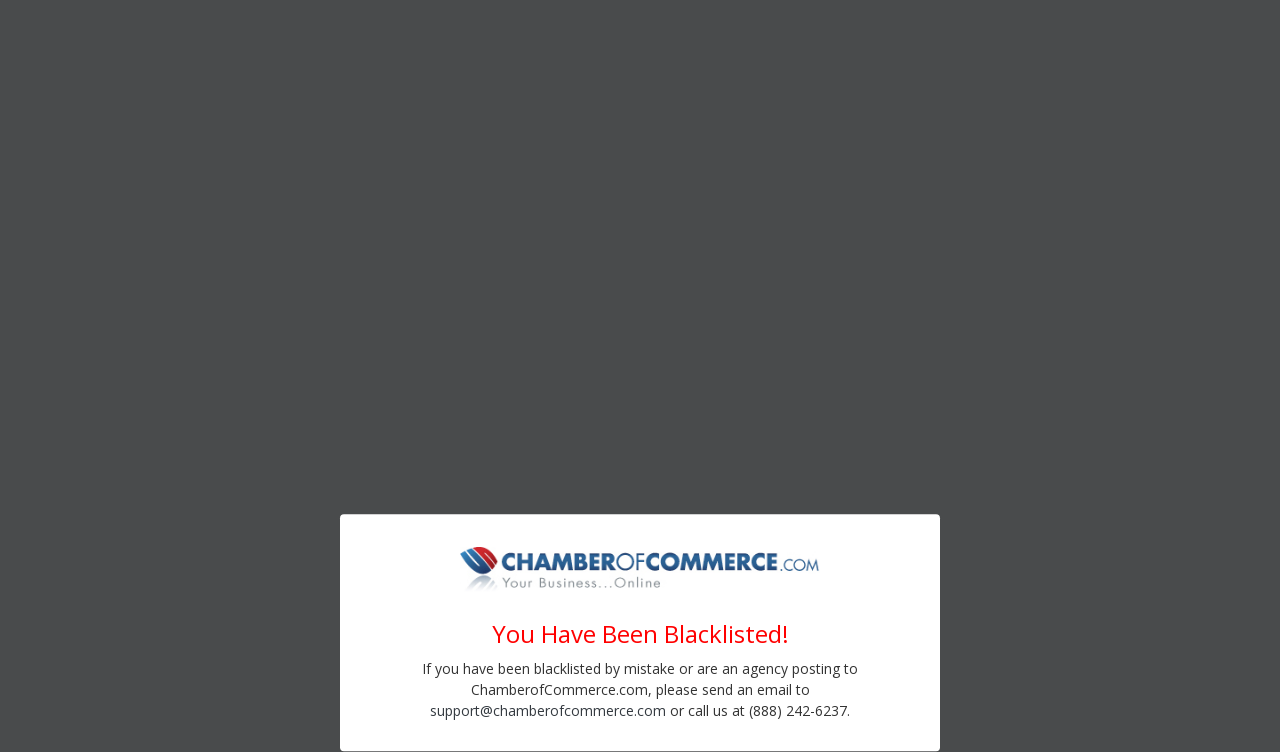Locate the UI element described as follows: "support@chamberofcommerce.com". Return the bounding box coordinates as four float numbers between 0 and 1 in the order [left, top, right, bottom].

[0.336, 0.932, 0.52, 0.957]